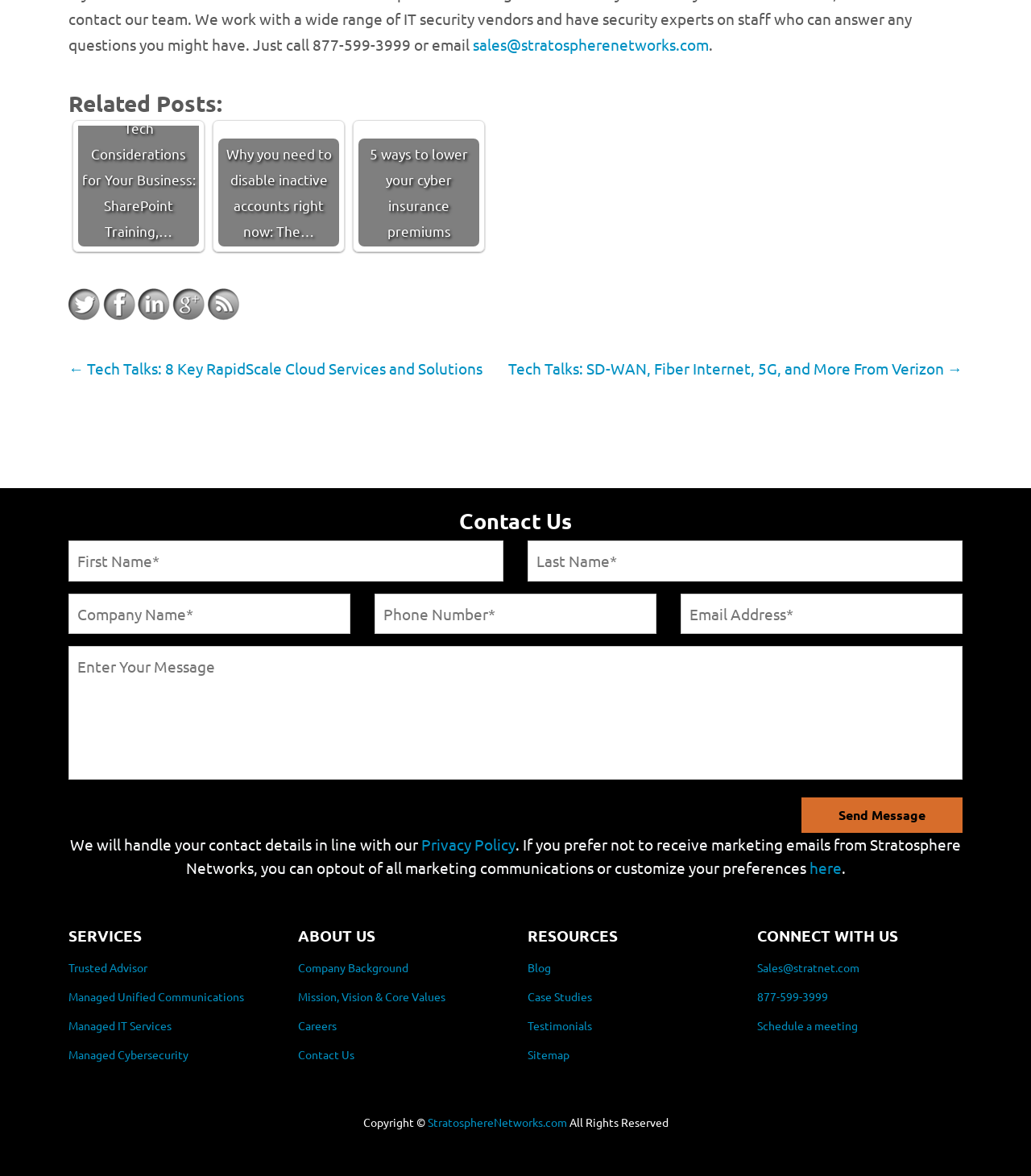Please specify the bounding box coordinates for the clickable region that will help you carry out the instruction: "Visit 'Facebook'".

[0.756, 0.893, 0.781, 0.906]